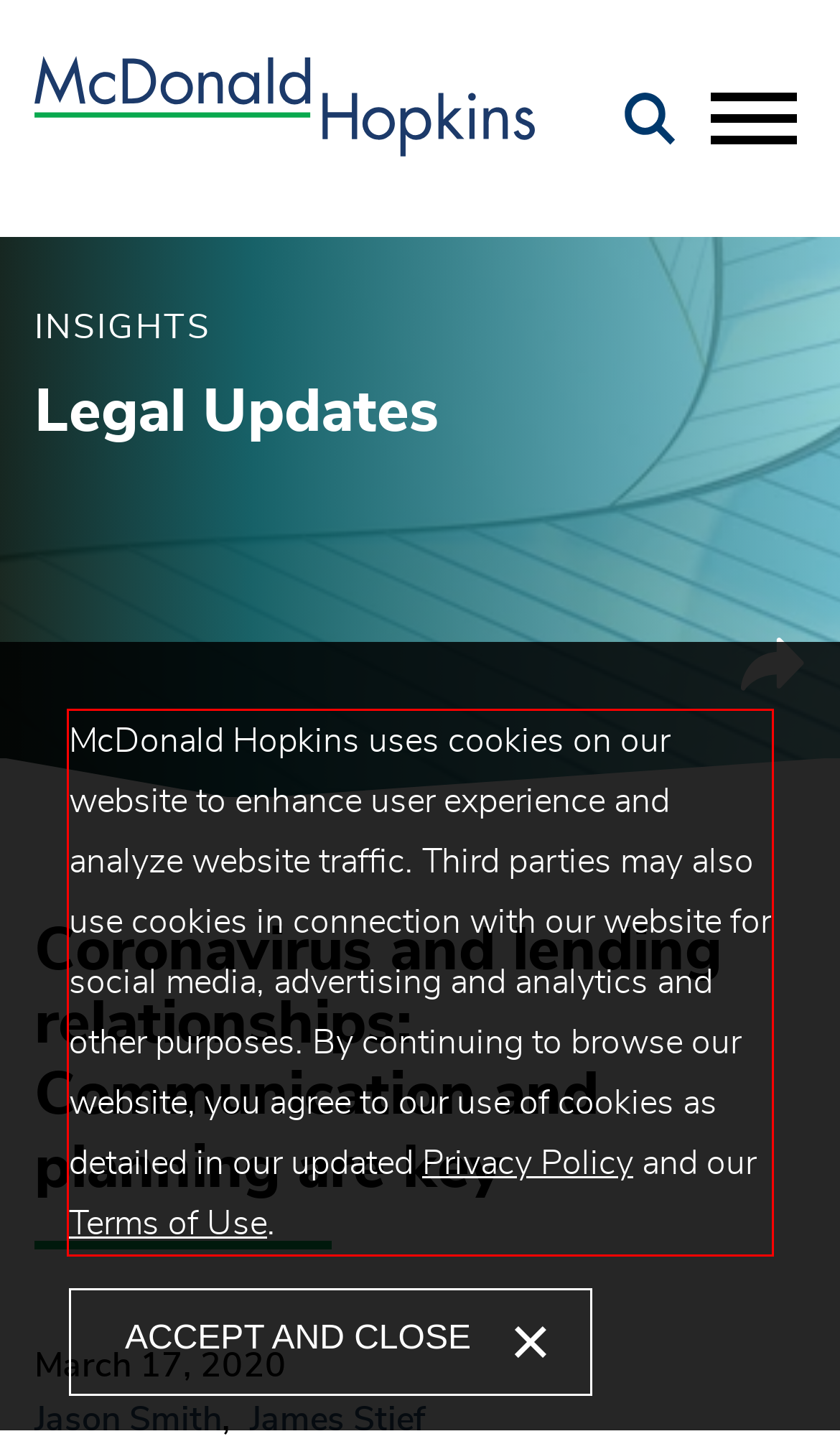You are provided with a webpage screenshot that includes a red rectangle bounding box. Extract the text content from within the bounding box using OCR.

McDonald Hopkins uses cookies on our website to enhance user experience and analyze website traffic. Third parties may also use cookies in connection with our website for social media, advertising and analytics and other purposes. By continuing to browse our website, you agree to our use of cookies as detailed in our updated Privacy Policy and our Terms of Use.